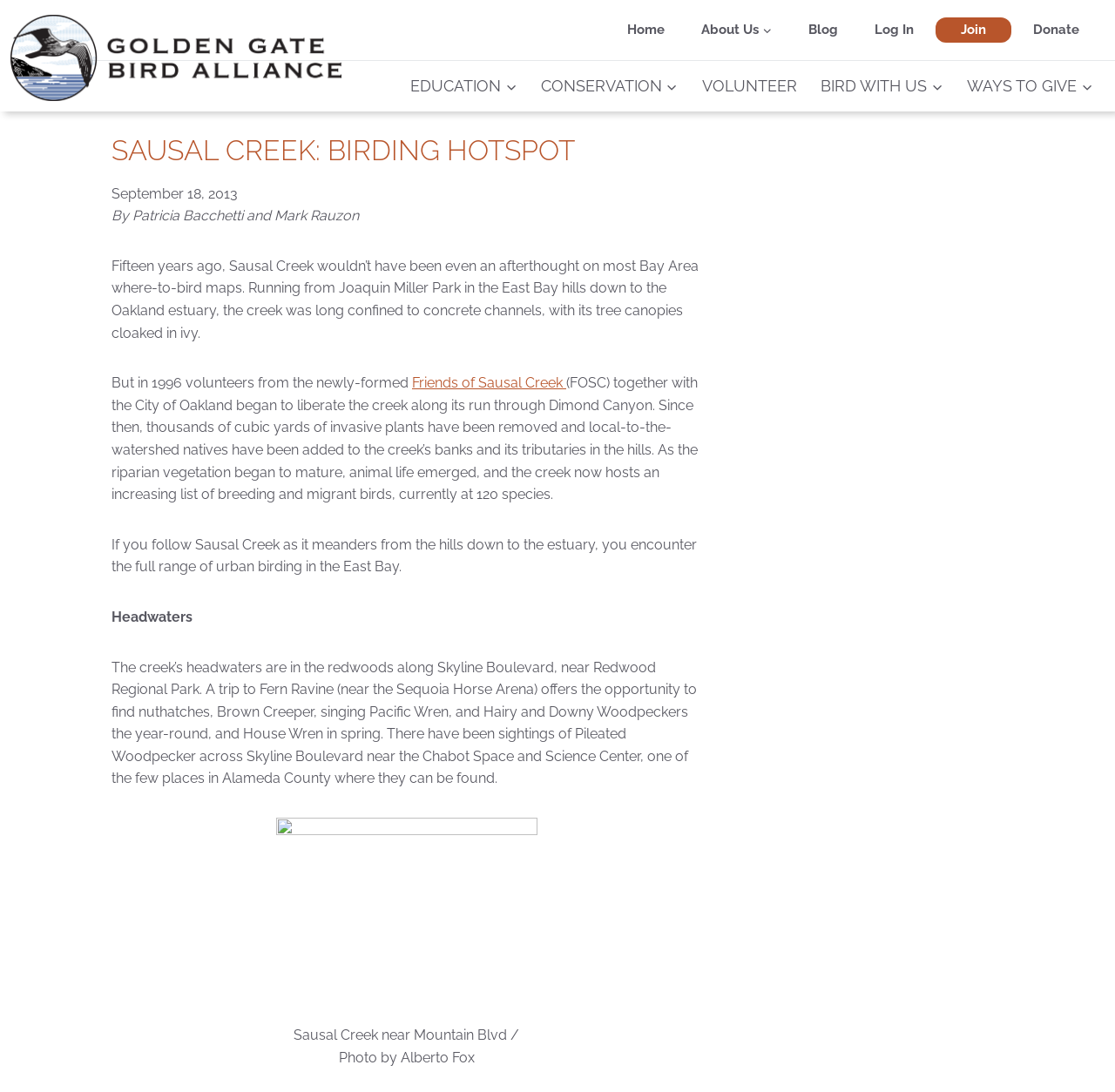Please mark the clickable region by giving the bounding box coordinates needed to complete this instruction: "Get information about the online event".

None